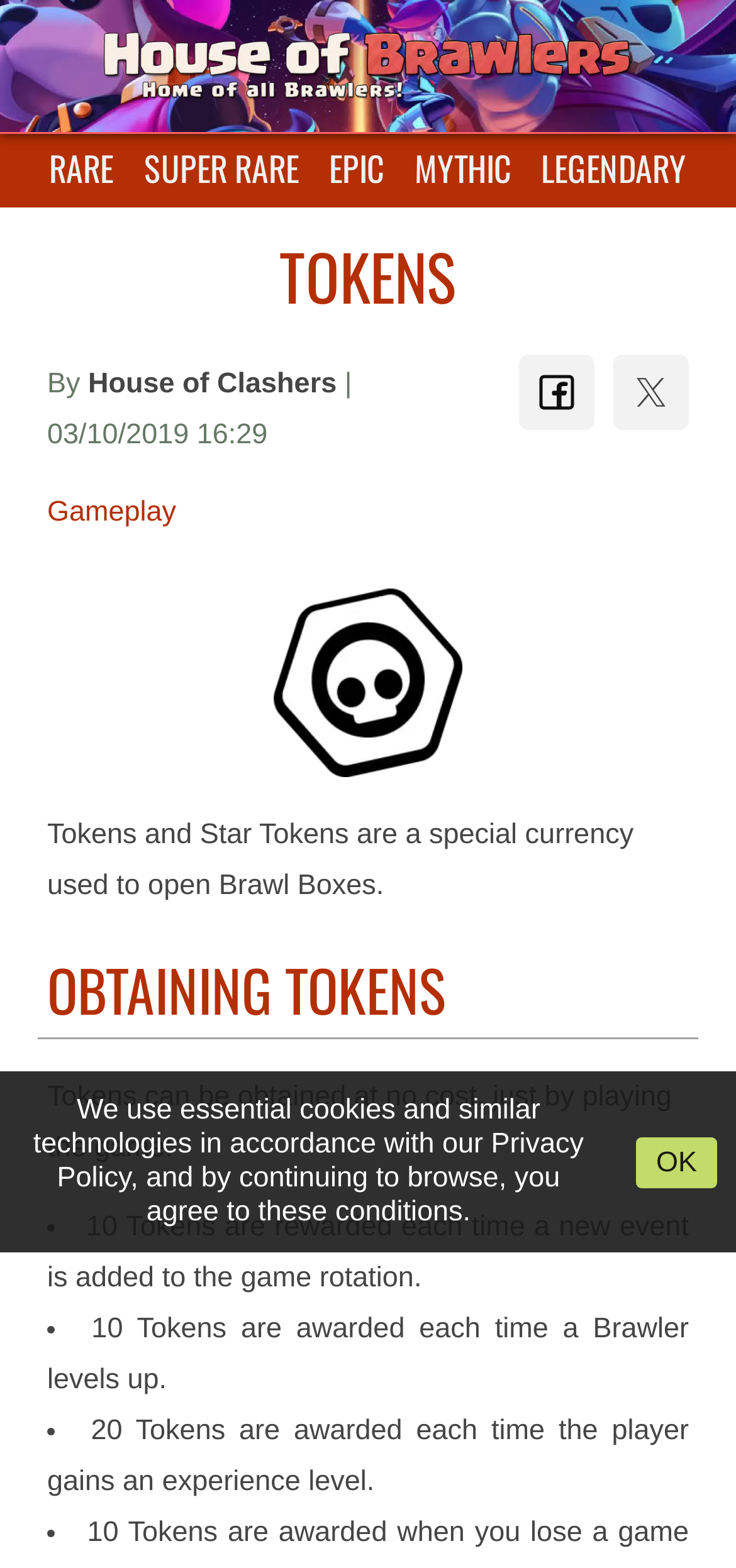What are the types of rarity in Brawl Stars?
Please provide a comprehensive answer based on the visual information in the image.

By analyzing the links on the webpage, I found that there are five types of rarity in Brawl Stars, which are RARE, SUPER RARE, EPIC, MYTHIC, and LEGENDARY. These links are located at the top of the webpage, indicating their importance in the game.